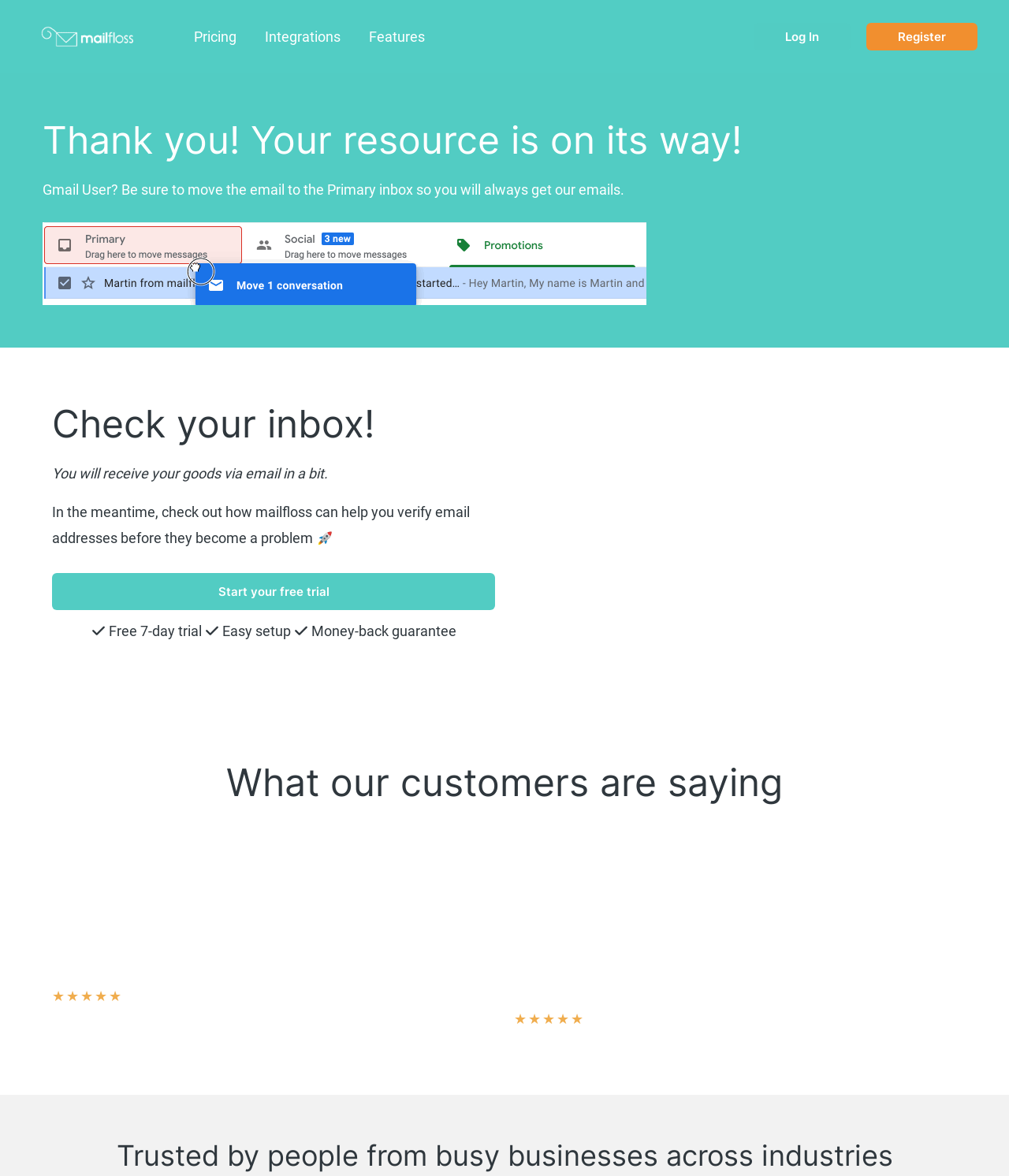Respond to the following question using a concise word or phrase: 
How many links are in the navigation menu?

3